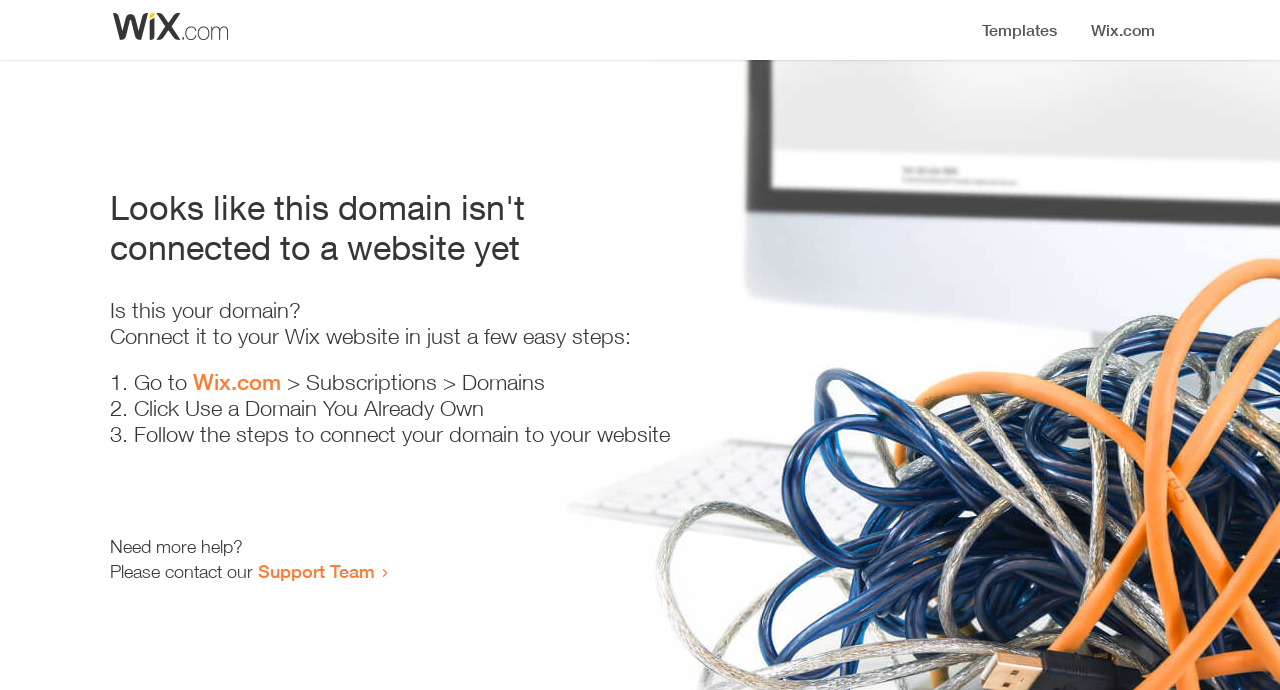How many steps are required to connect the domain to a website?
Based on the screenshot, respond with a single word or phrase.

3